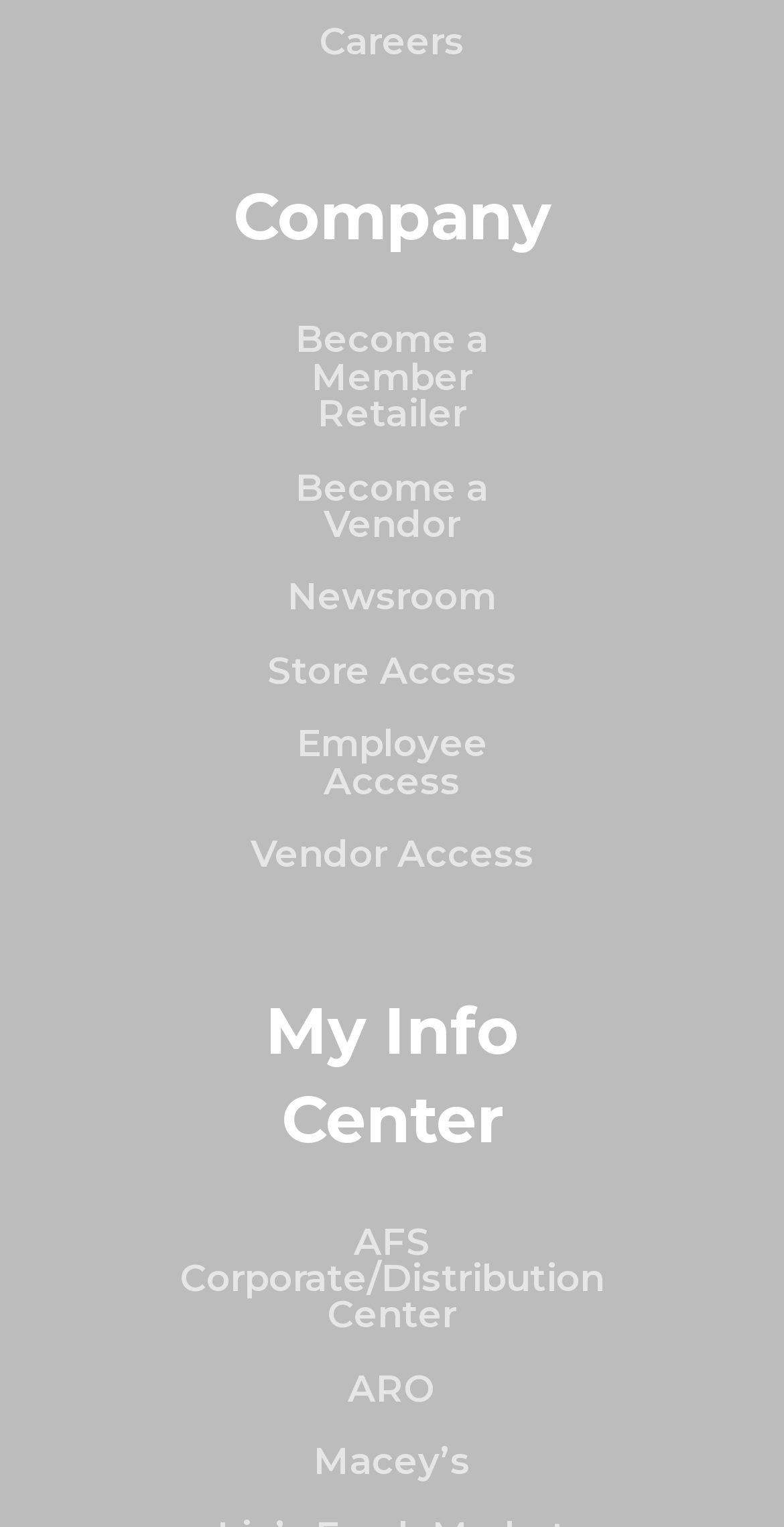Using the element description Body Contouring, predict the bounding box coordinates for the UI element. Provide the coordinates in (top-left x, top-left y, bottom-right x, bottom-right y) format with values ranging from 0 to 1.

None